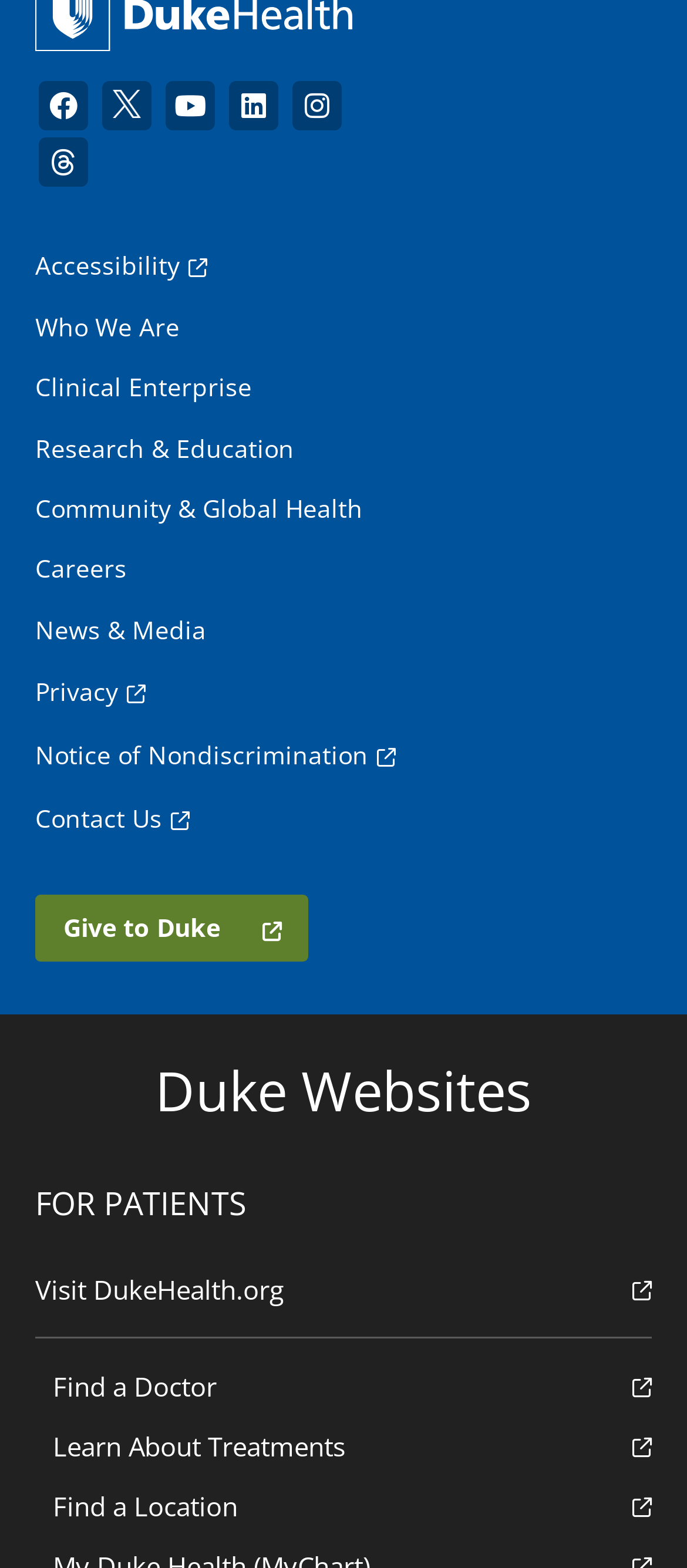Point out the bounding box coordinates of the section to click in order to follow this instruction: "Give to Duke".

[0.051, 0.571, 0.449, 0.613]